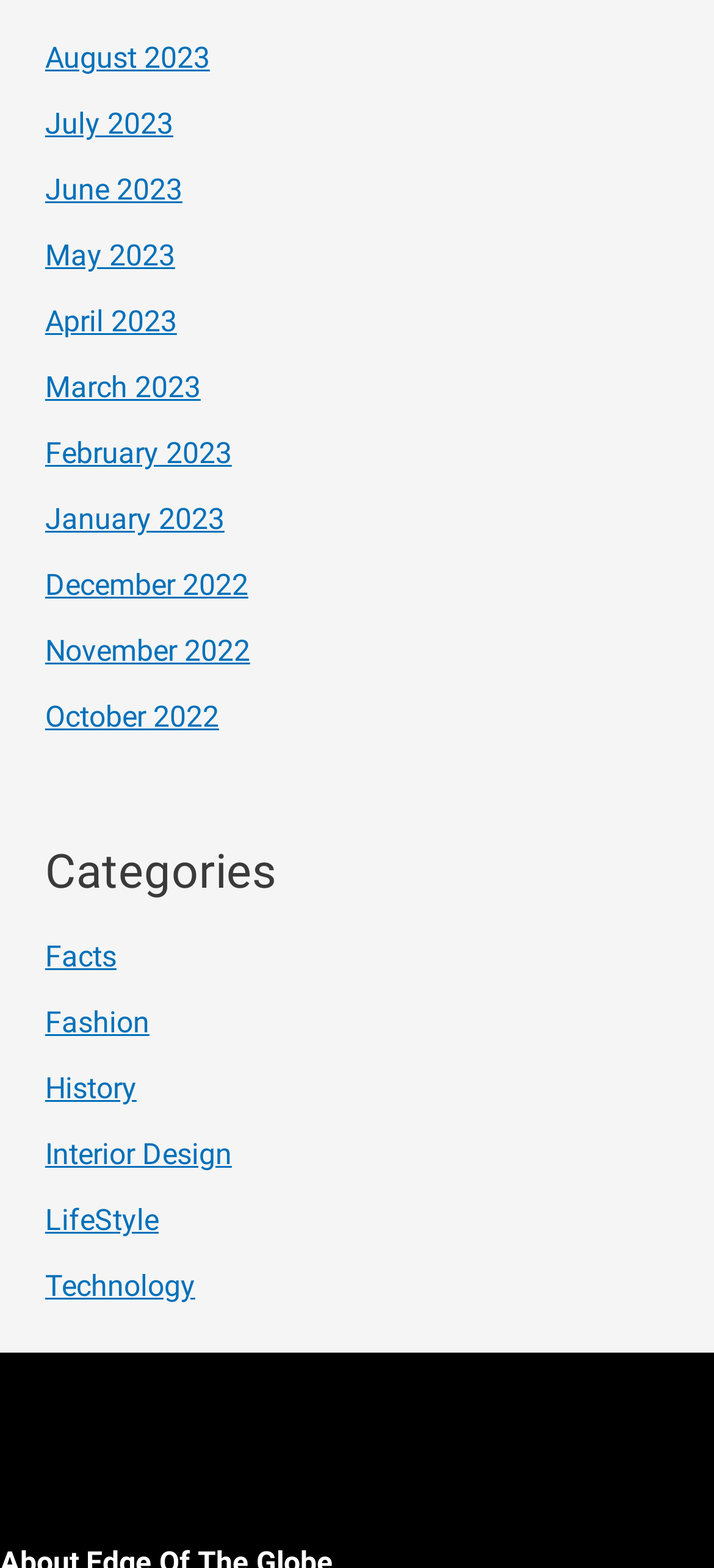Locate the bounding box coordinates of the region to be clicked to comply with the following instruction: "Check Technology". The coordinates must be four float numbers between 0 and 1, in the form [left, top, right, bottom].

[0.063, 0.809, 0.273, 0.831]